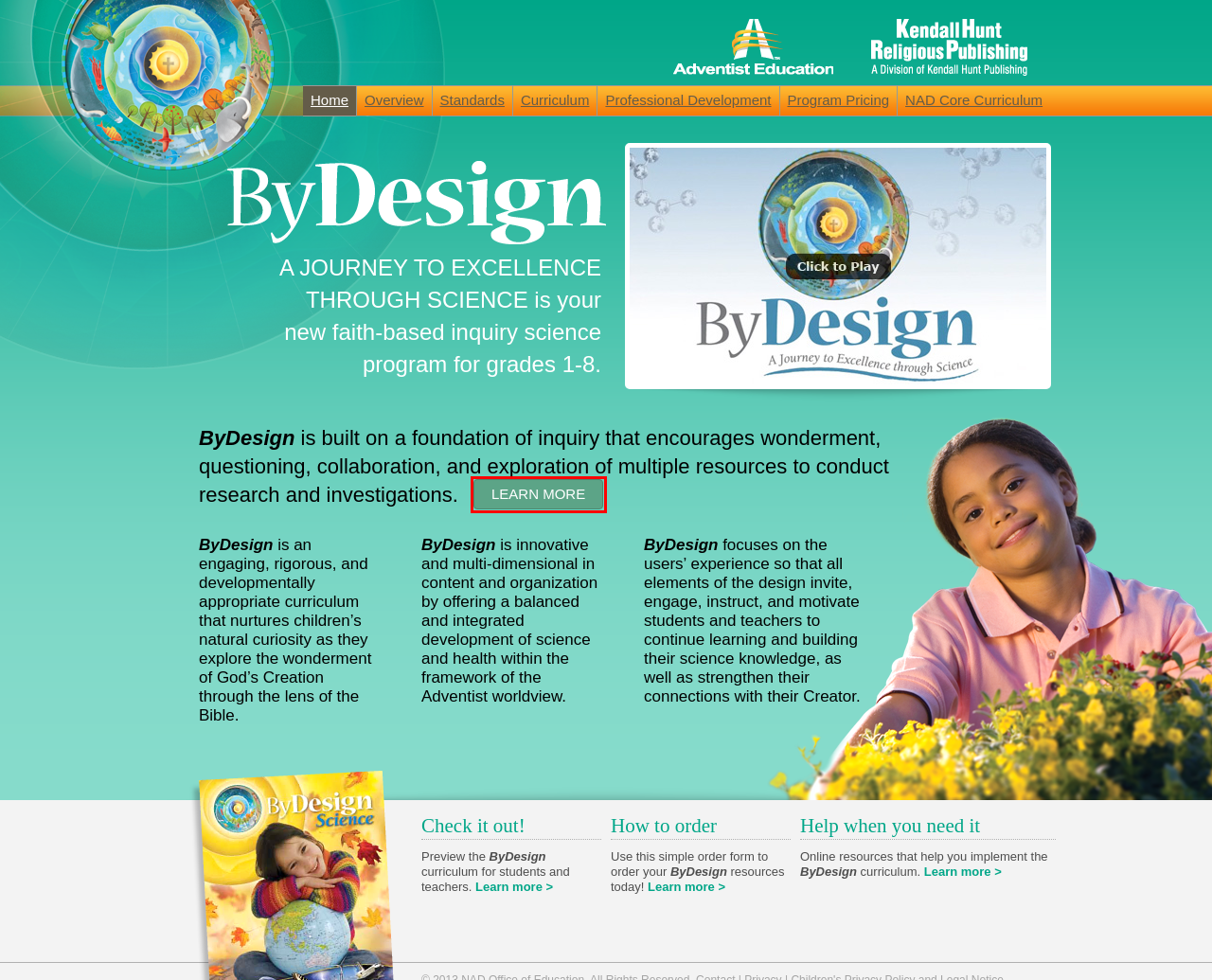Review the screenshot of a webpage containing a red bounding box around an element. Select the description that best matches the new webpage after clicking the highlighted element. The options are:
A. Professional Development - ByDesign
B. Inquiry Approach - ByDesign
C. Kendall Hunt Publishing Company - ByDesign Science - Page 1 - Created with Publitas.com
D. Program Pricing - ByDesign
E. Curriculum - ByDesign
F. Student Edition - ByDesign
G. Standards - ByDesign
H. NAD Core Curriculum - ByDesign

C